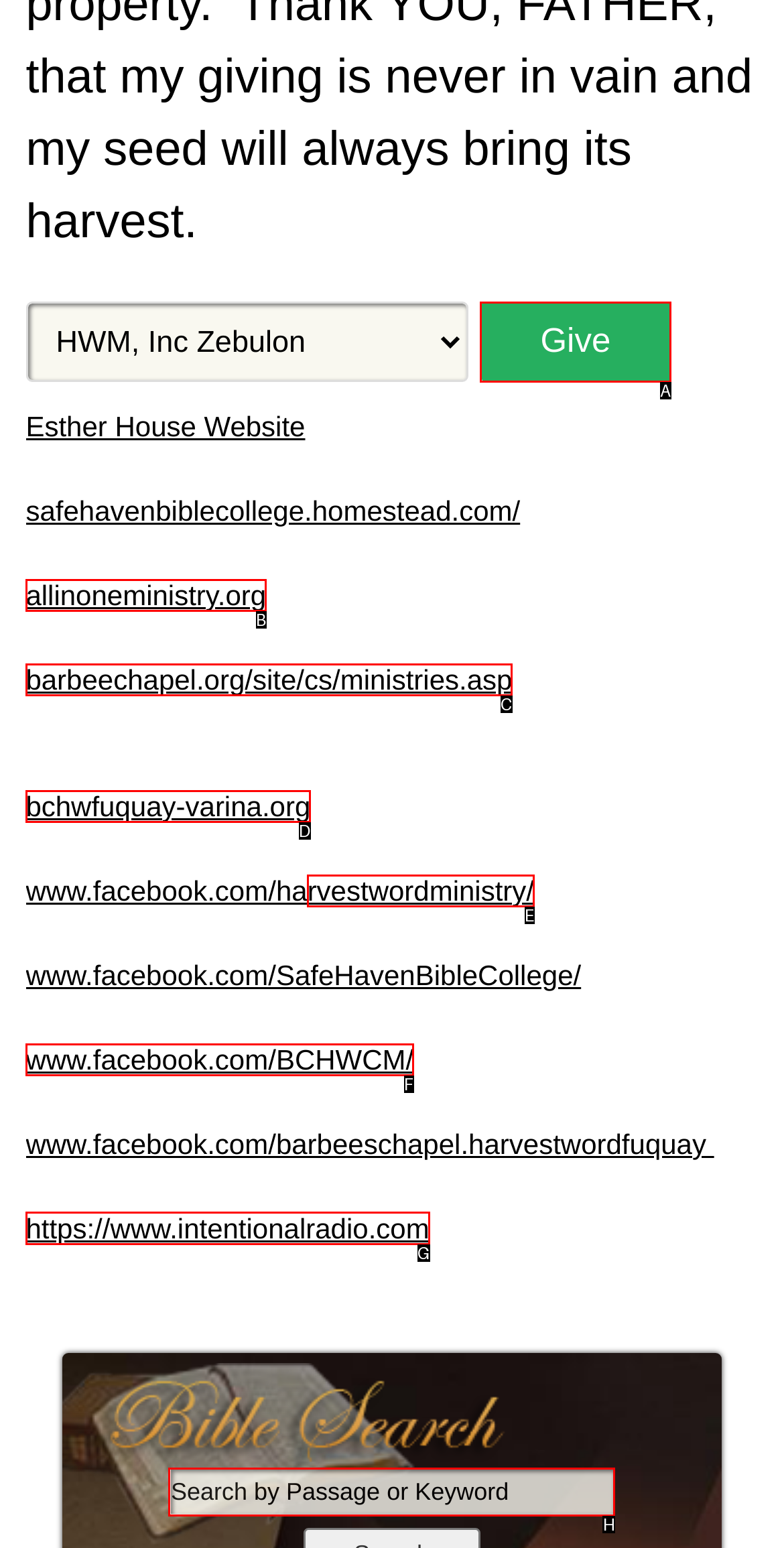Select the correct UI element to complete the task: visit intentional radio
Please provide the letter of the chosen option.

G